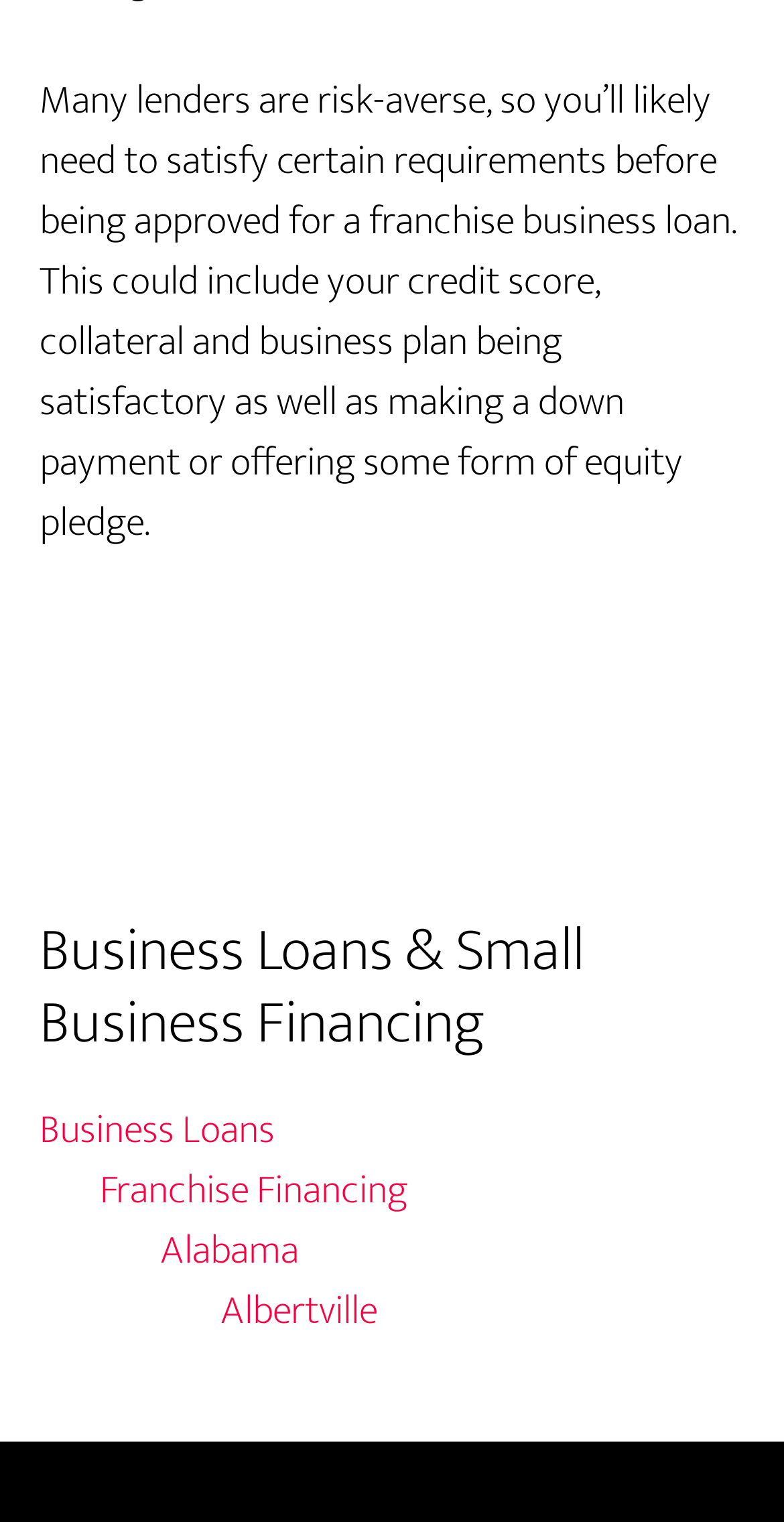What type of financing is mentioned in the sidebar?
Provide a well-explained and detailed answer to the question.

The sidebar contains links to different types of financing, including Business Loans and Franchise Financing, which are mentioned as separate options.